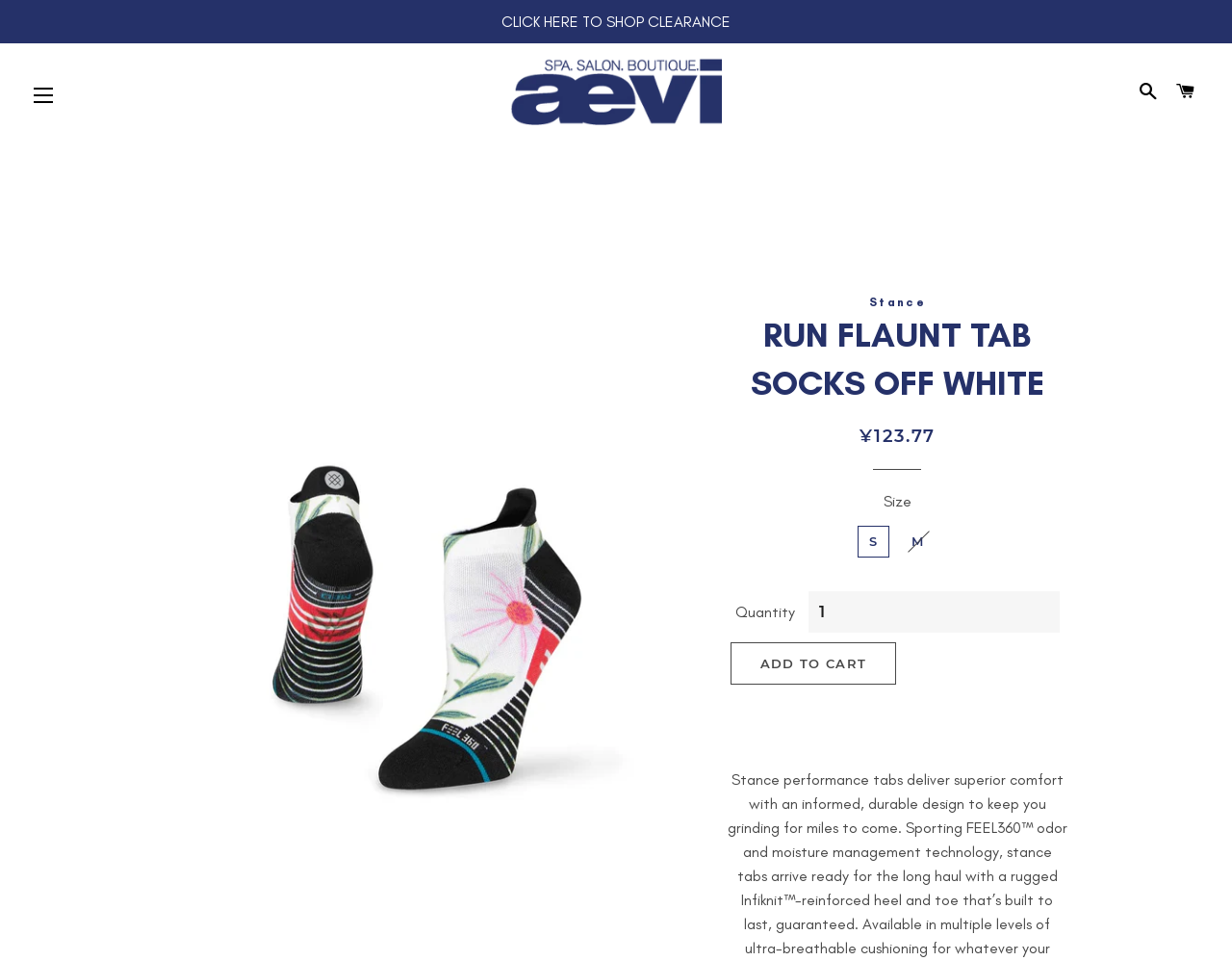What is the purpose of the button at the bottom?
Give a detailed response to the question by analyzing the screenshot.

I determined the purpose of the button at the bottom by looking at the button element that says 'ADD TO CART', which is likely to add the product to the shopping cart when clicked.